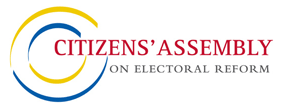What does the logo represent?
Refer to the screenshot and answer in one word or phrase.

Commitment to transparency and civic engagement